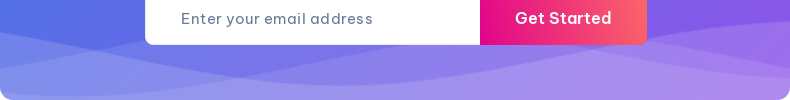Please analyze the image and give a detailed answer to the question:
What is the color of the button?

The caption explicitly states that the button is 'brightly colored', which implies that it stands out from the rest of the design. Although the exact shade is not specified, we can infer that it is a vibrant color that grabs the user's attention.